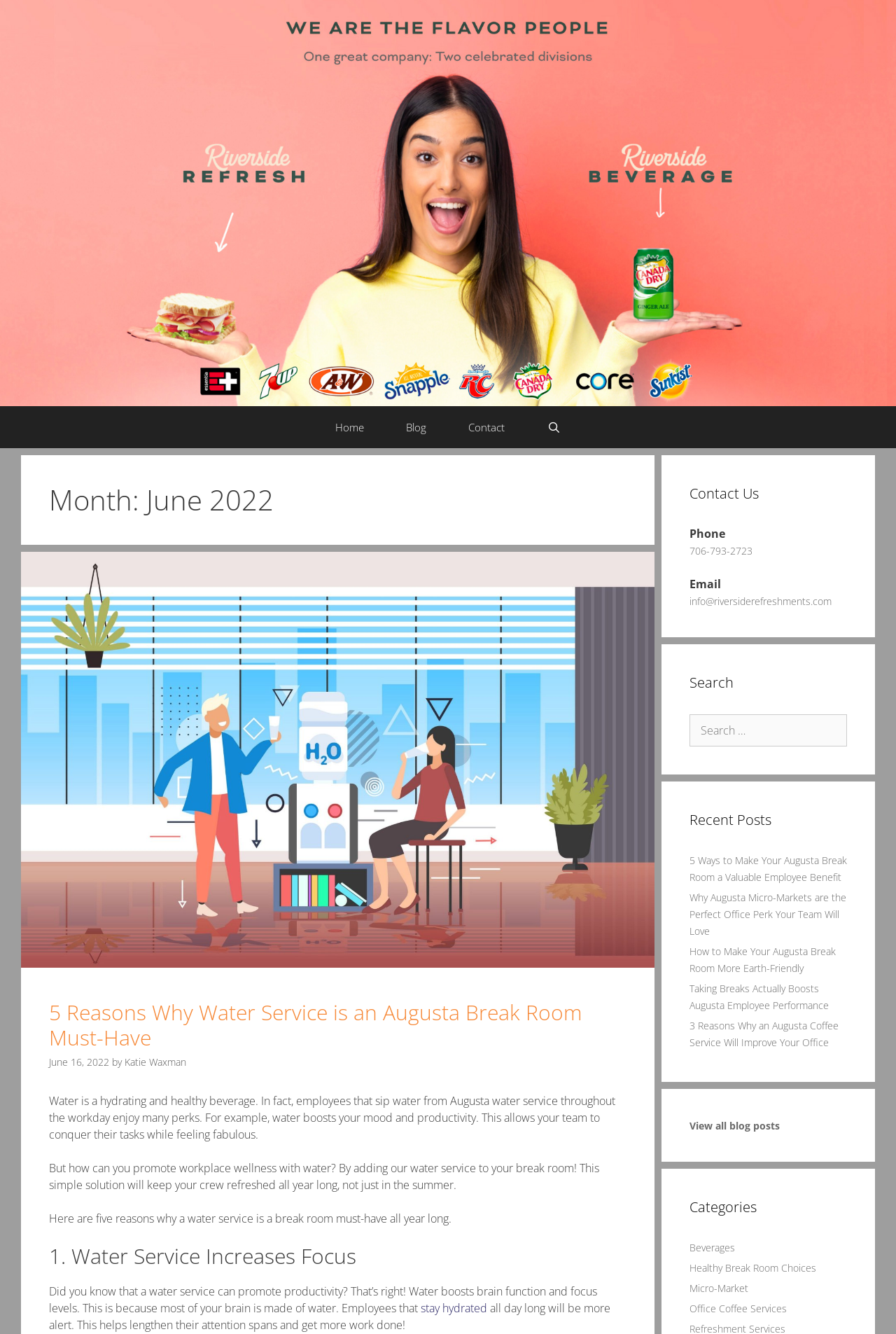Find and indicate the bounding box coordinates of the region you should select to follow the given instruction: "View all blog posts".

[0.77, 0.839, 0.87, 0.849]